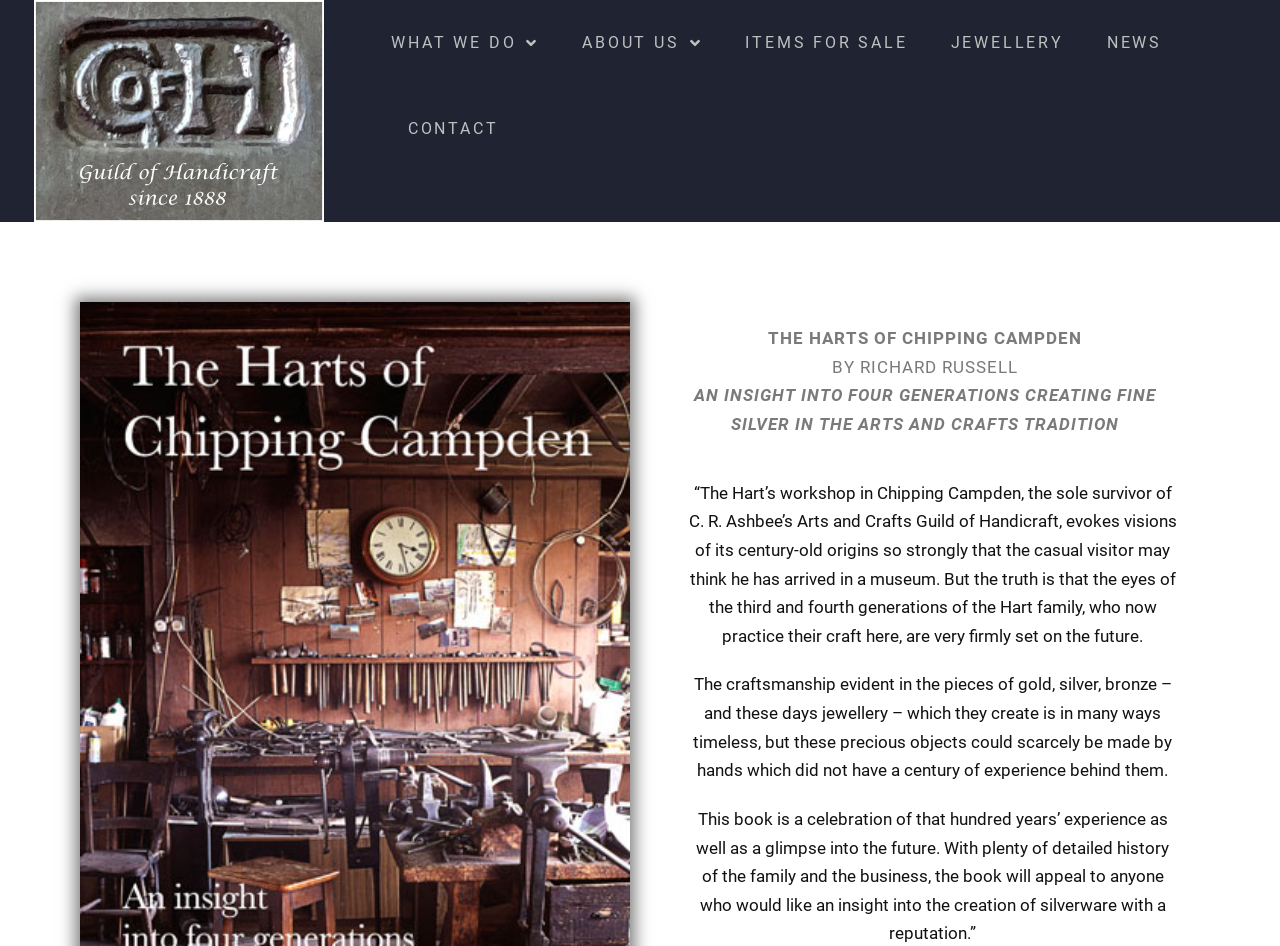Please answer the following question using a single word or phrase: 
What type of objects are created by the Hart family?

Gold, silver, bronze, and jewellery